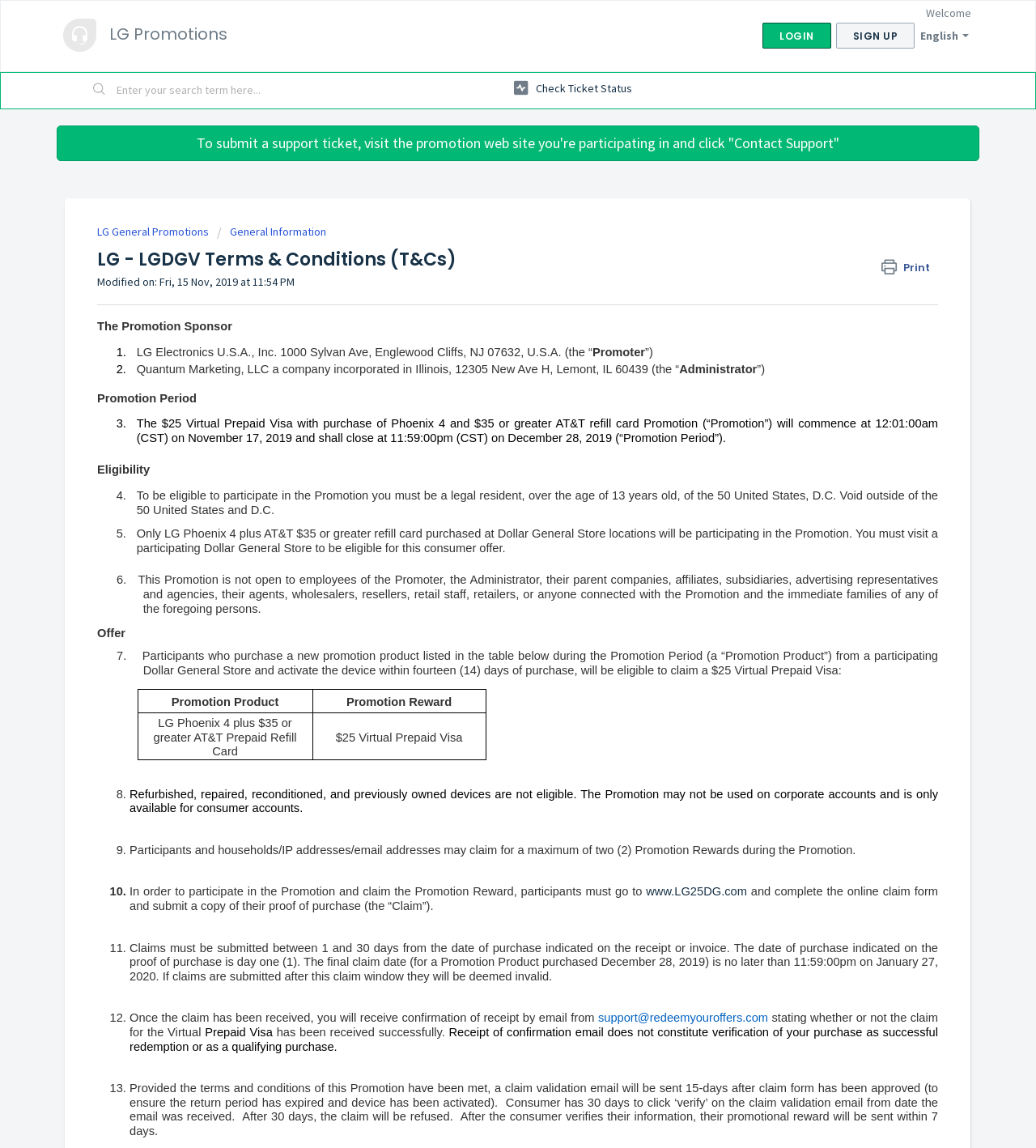Given the element description, predict the bounding box coordinates in the format (top-left x, top-left y, bottom-right x, bottom-right y), using floating point numbers between 0 and 1: Check ticket status

[0.496, 0.065, 0.61, 0.089]